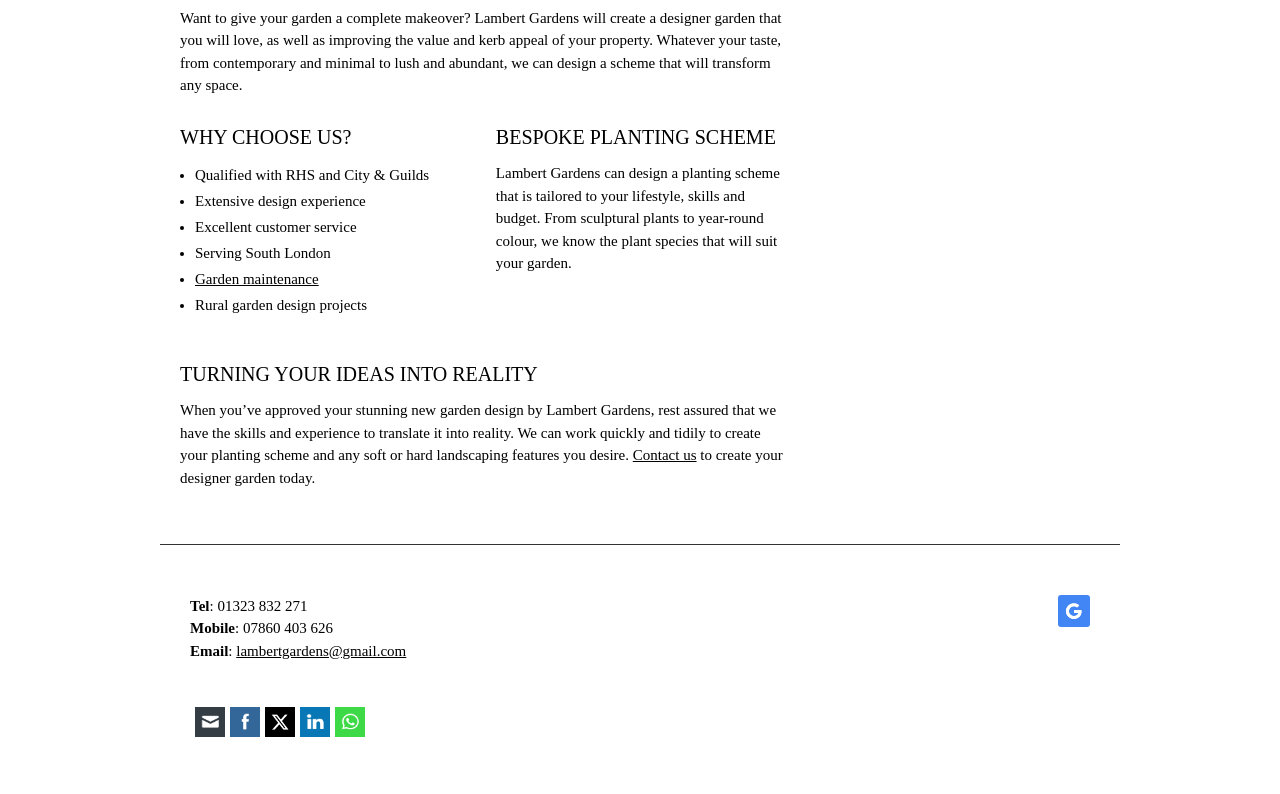Please determine the bounding box coordinates for the element with the description: "alt="Share" title="Share"".

[0.22, 0.849, 0.273, 0.878]